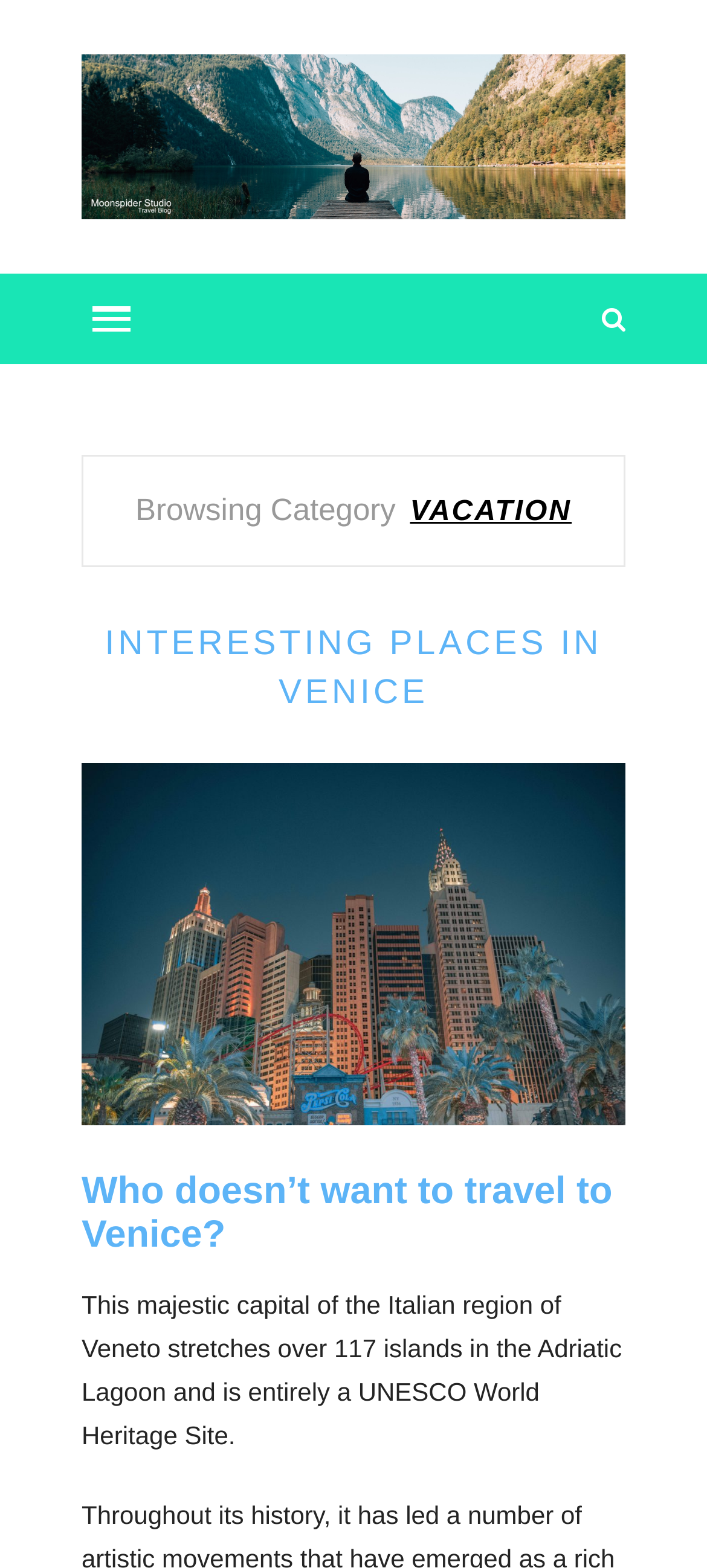Please locate the UI element described by "alt="Moon Spider Studio"" and provide its bounding box coordinates.

[0.115, 0.077, 0.885, 0.095]